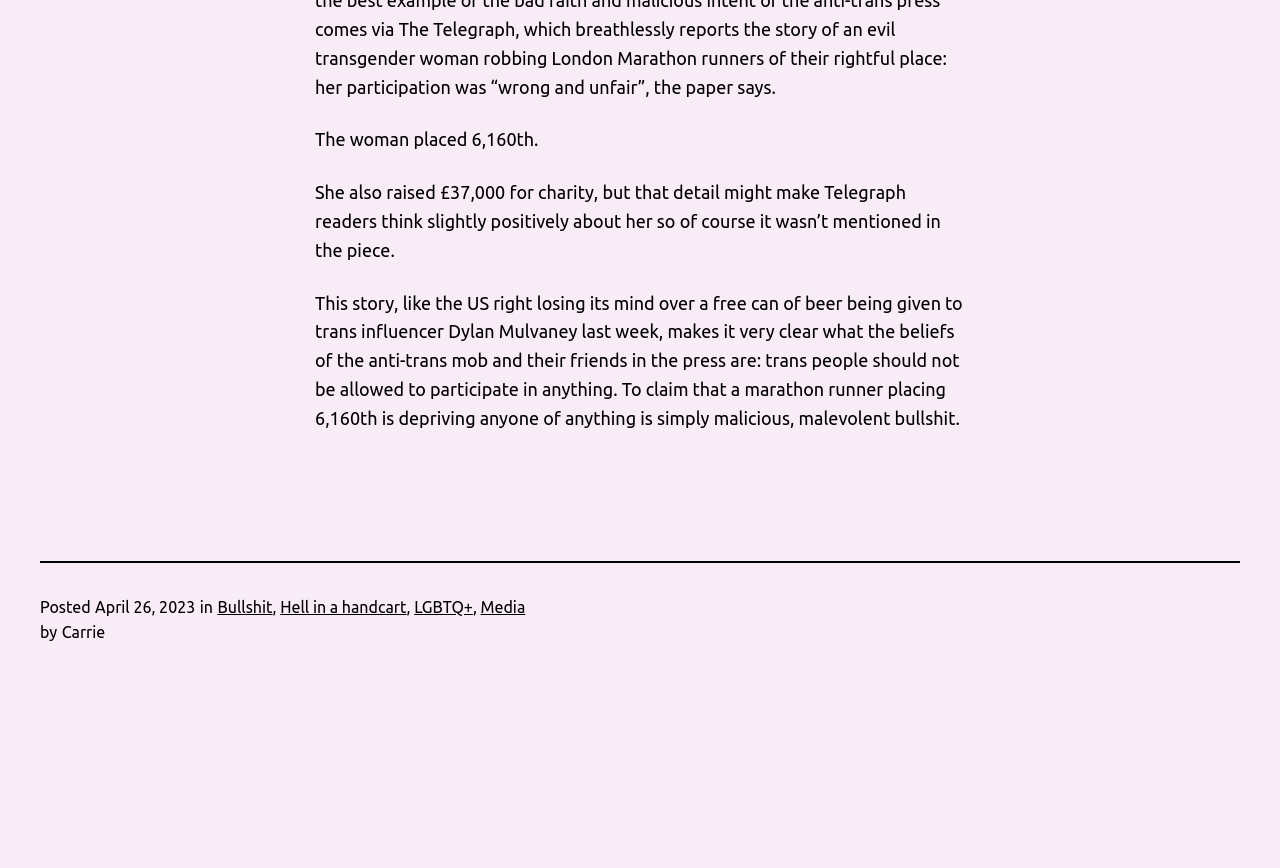Find the bounding box coordinates for the HTML element specified by: "Hell in a handcart".

[0.219, 0.689, 0.318, 0.709]